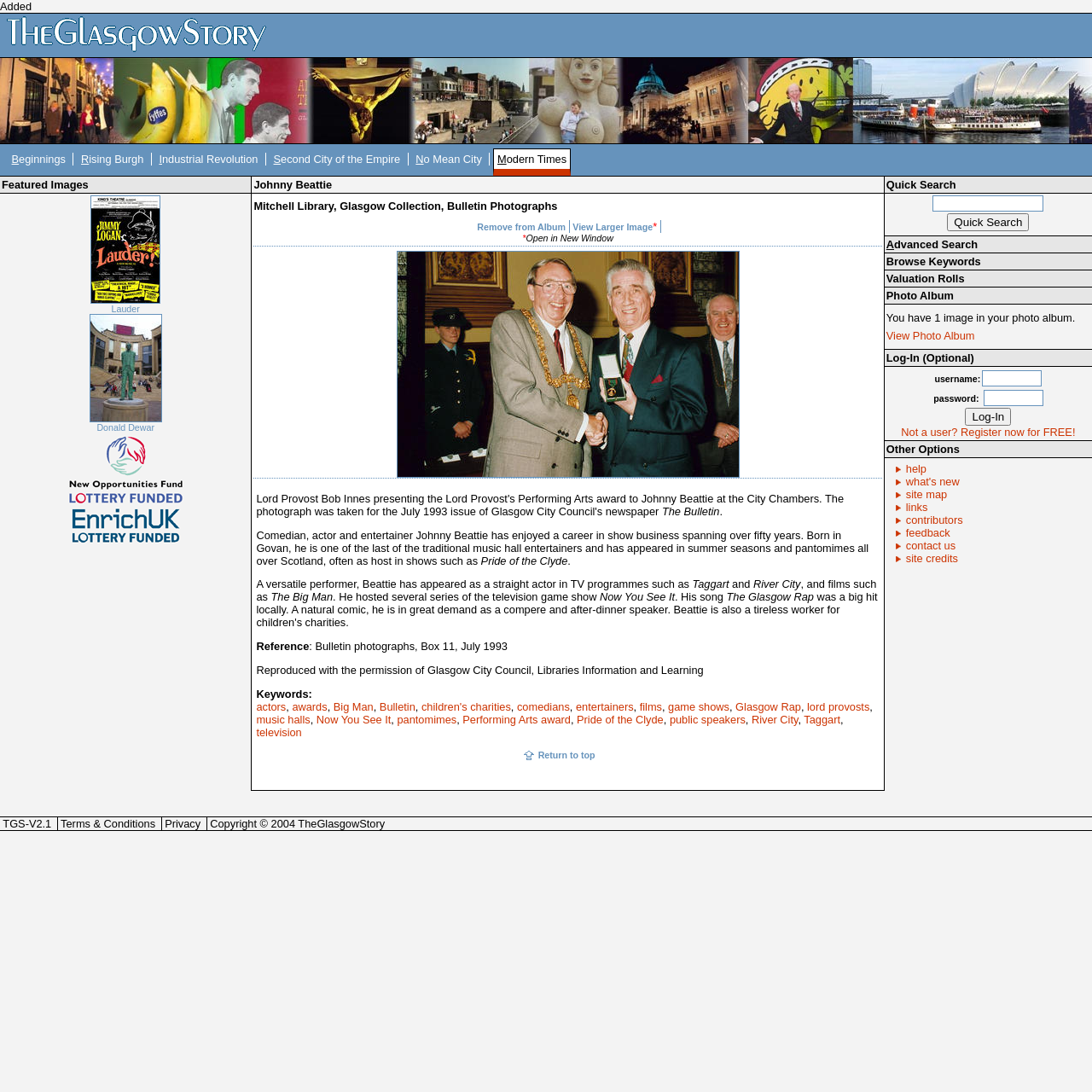Determine the bounding box coordinates for the UI element described. Format the coordinates as (top-left x, top-left y, bottom-right x, bottom-right y) and ensure all values are between 0 and 1. Element description: View Larger Image

[0.524, 0.203, 0.598, 0.212]